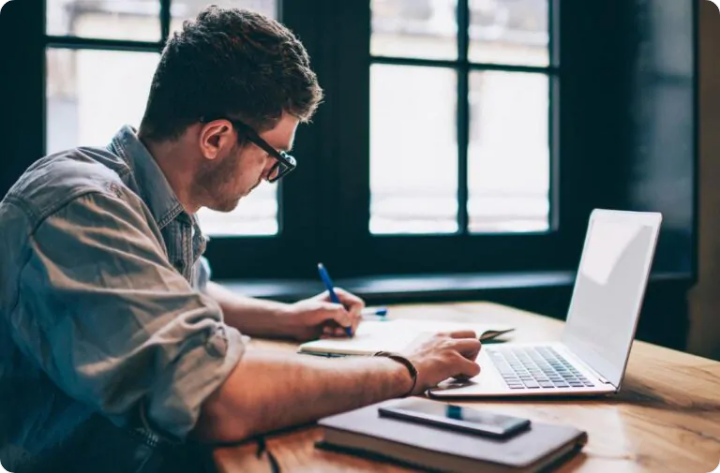What is the atmosphere in the workspace?
Examine the webpage screenshot and provide an in-depth answer to the question.

The caption describes the atmosphere in the workspace as productive, which is created by the soft natural light streaming in from the large window behind the young man, indicating a conducive environment for work and creativity.